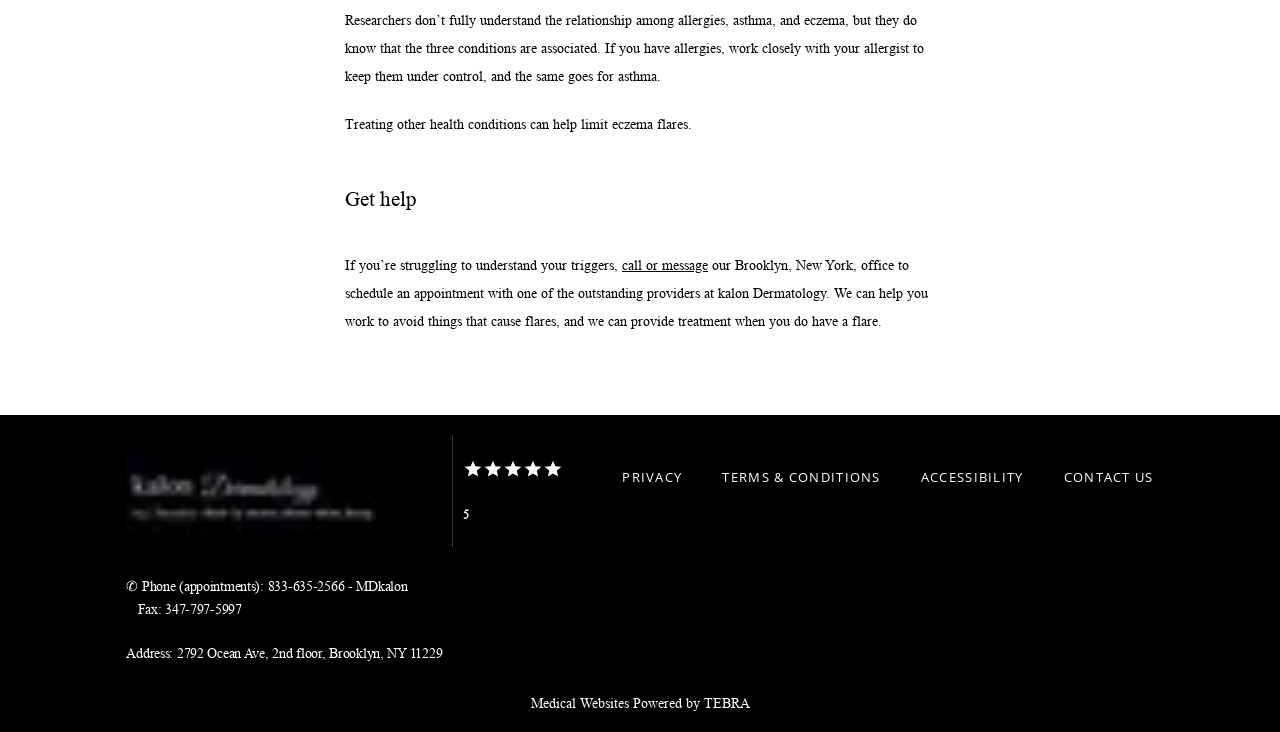Could you please study the image and provide a detailed answer to the question:
What is the purpose of contacting the Brooklyn office?

According to the StaticText element with bounding box coordinates [0.27, 0.351, 0.728, 0.45], contacting the Brooklyn office is for scheduling an appointment with one of the outstanding providers at Kalon Dermatology.